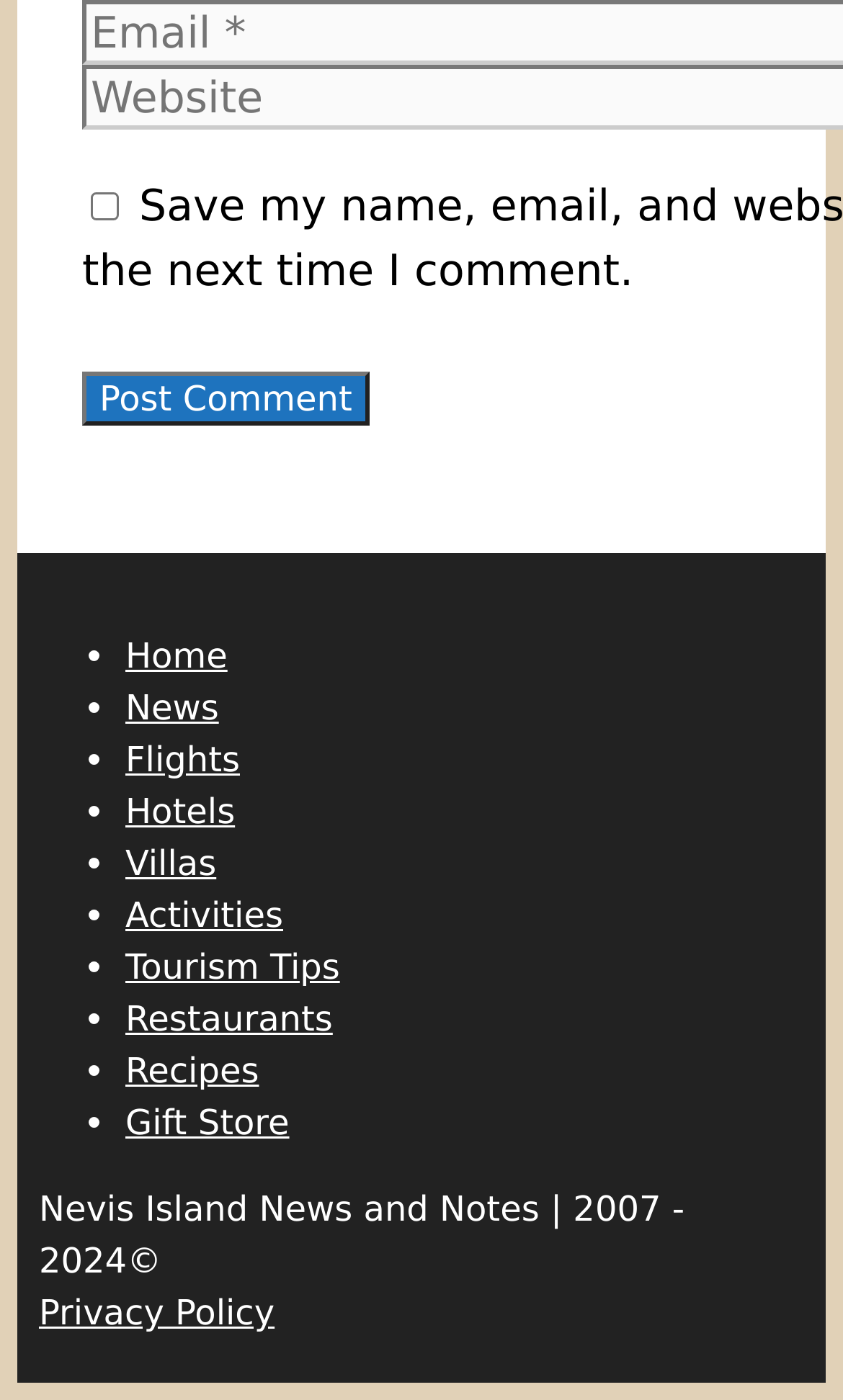Refer to the screenshot and answer the following question in detail:
What is the purpose of the button?

I examined the button element and found its text, which is 'Post Comment'. This suggests that the button is used to submit a comment.